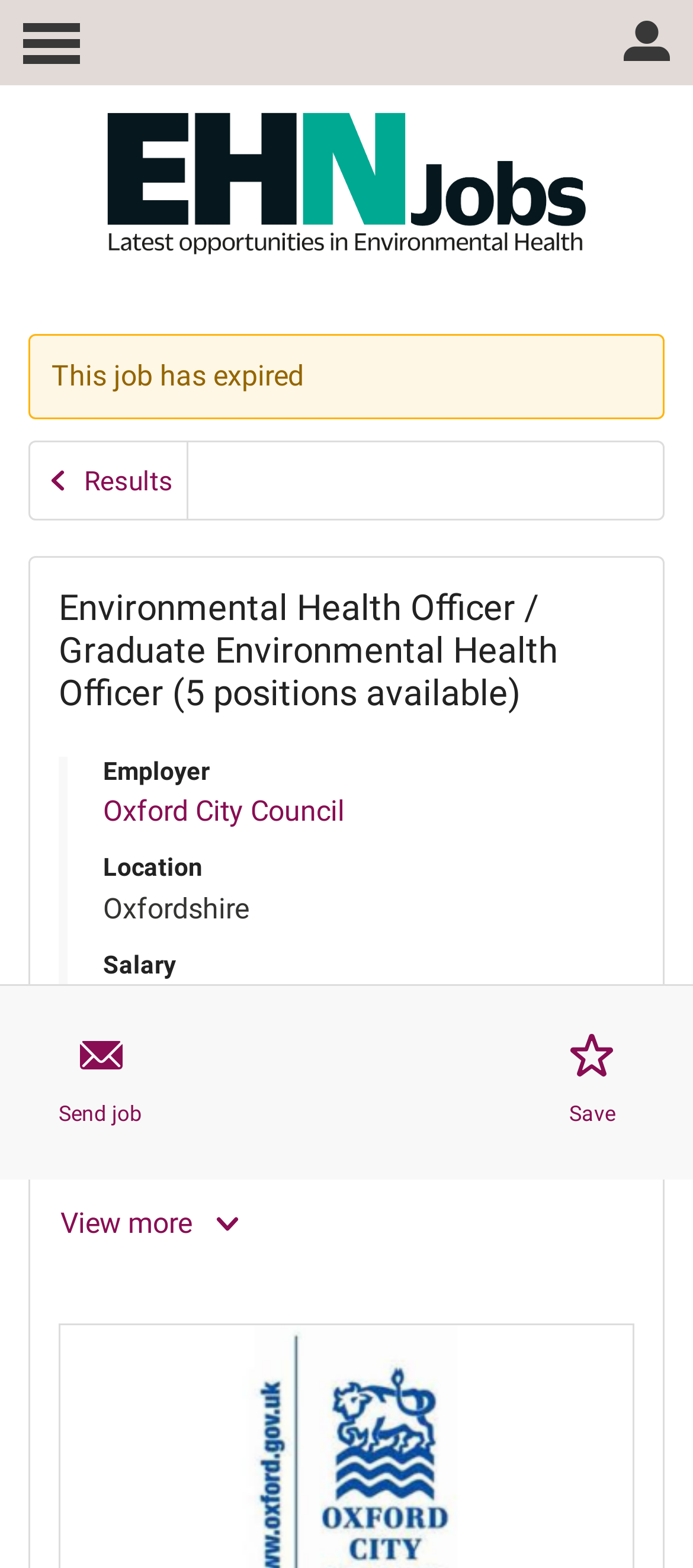Use a single word or phrase to respond to the question:
Who is the employer for this job?

Oxford City Council